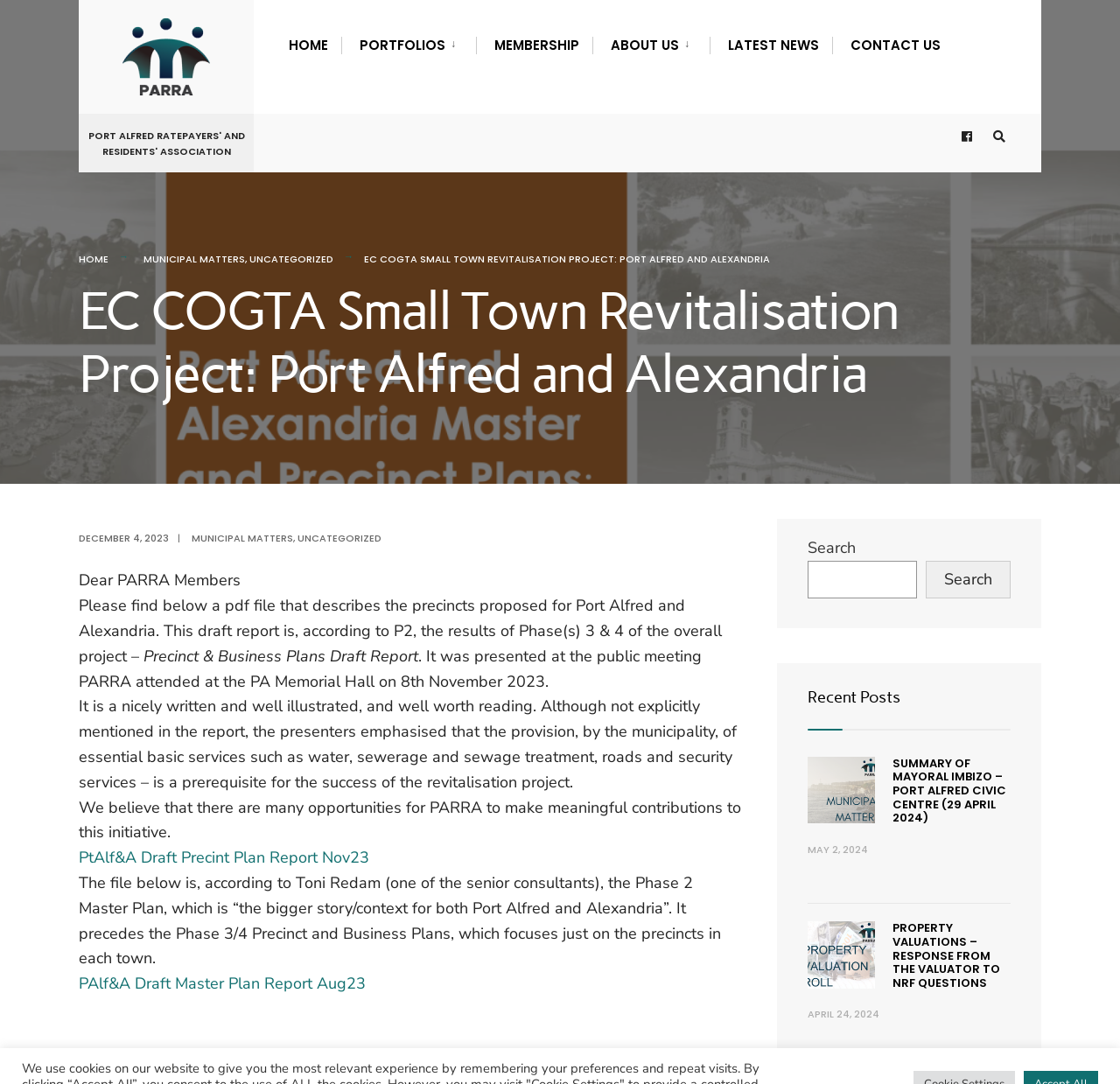What is the name of the project mentioned on the webpage?
Using the image as a reference, answer the question in detail.

The name of the project is mentioned in the heading 'EC COGTA Small Town Revitalisation Project: Port Alfred and Alexandria' and also in the static text 'EC COGTA SMALL TOWN REVITALISATION PROJECT: PORT ALFRED AND ALEXANDRIA'.